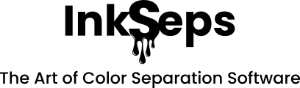Explain what the image portrays in a detailed manner.

The image features the logo of "InkSeps," a software brand specializing in color separation techniques for screen printing. The logo prominently displays the word "InkSeps" in a bold font, where the letters "S" and "e" are stylized with dripping ink effects, emphasizing the theme of ink and printing. Beneath the main logo, the tagline "The Art of Color Separation Software" further clarifies the brand's focus on facilitating the color separation process, which is essential for producing high-quality screen-printed materials. The overall design conveys professionalism and creativity, making it a fitting emblem for a software solution aimed at artists and printers in the screen printing industry.